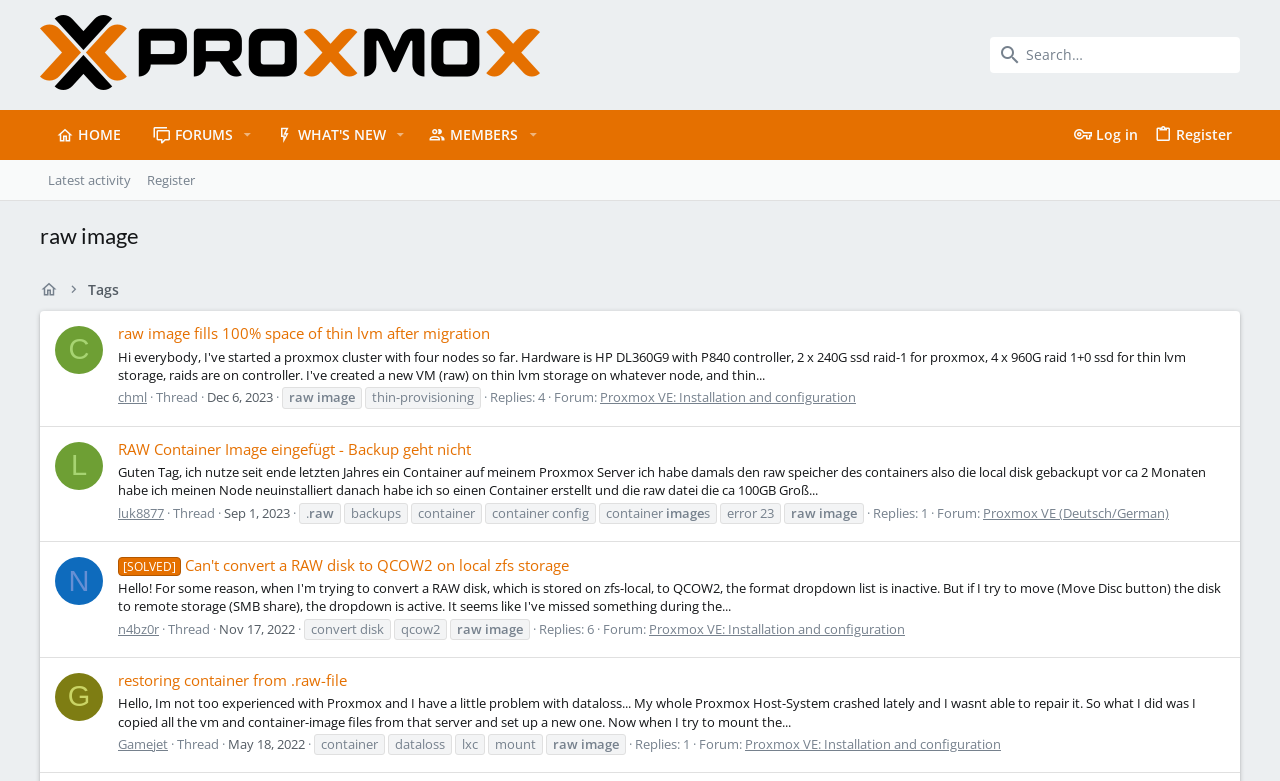Find the bounding box coordinates of the element to click in order to complete this instruction: "View the thread 'raw image fills 100% space of thin lvm after migration'". The bounding box coordinates must be four float numbers between 0 and 1, denoted as [left, top, right, bottom].

[0.092, 0.414, 0.383, 0.44]